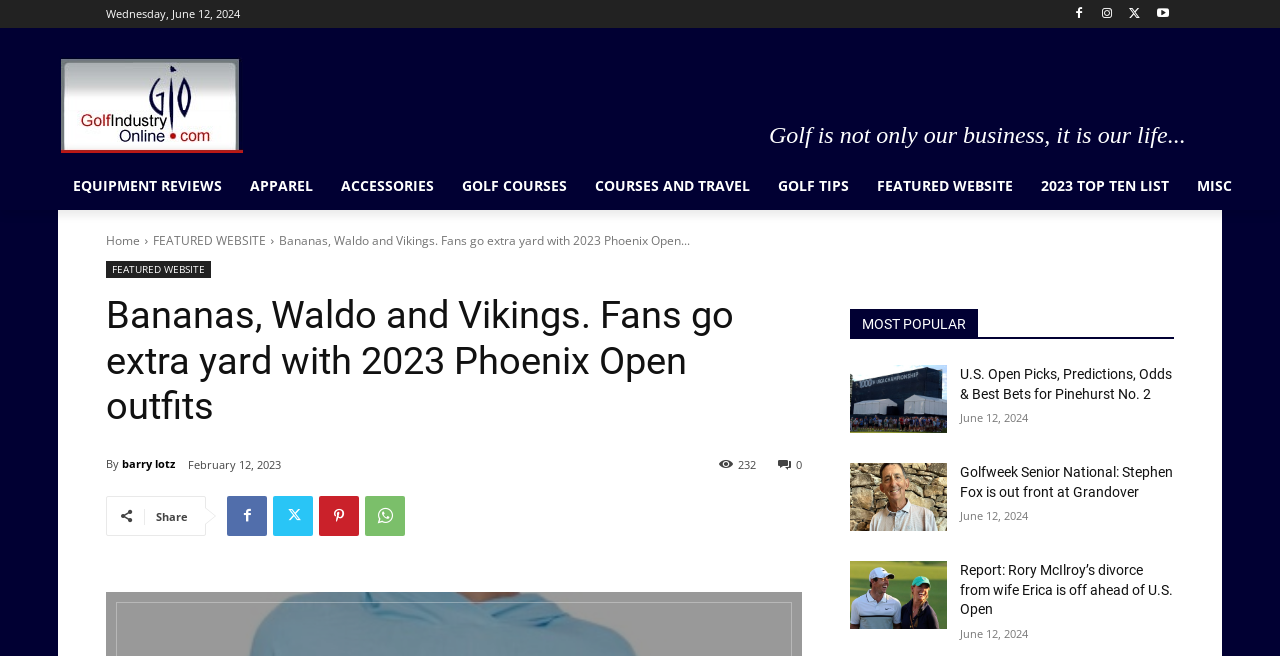Please determine the bounding box coordinates of the element's region to click in order to carry out the following instruction: "Check the most popular article". The coordinates should be four float numbers between 0 and 1, i.e., [left, top, right, bottom].

[0.664, 0.471, 0.917, 0.517]